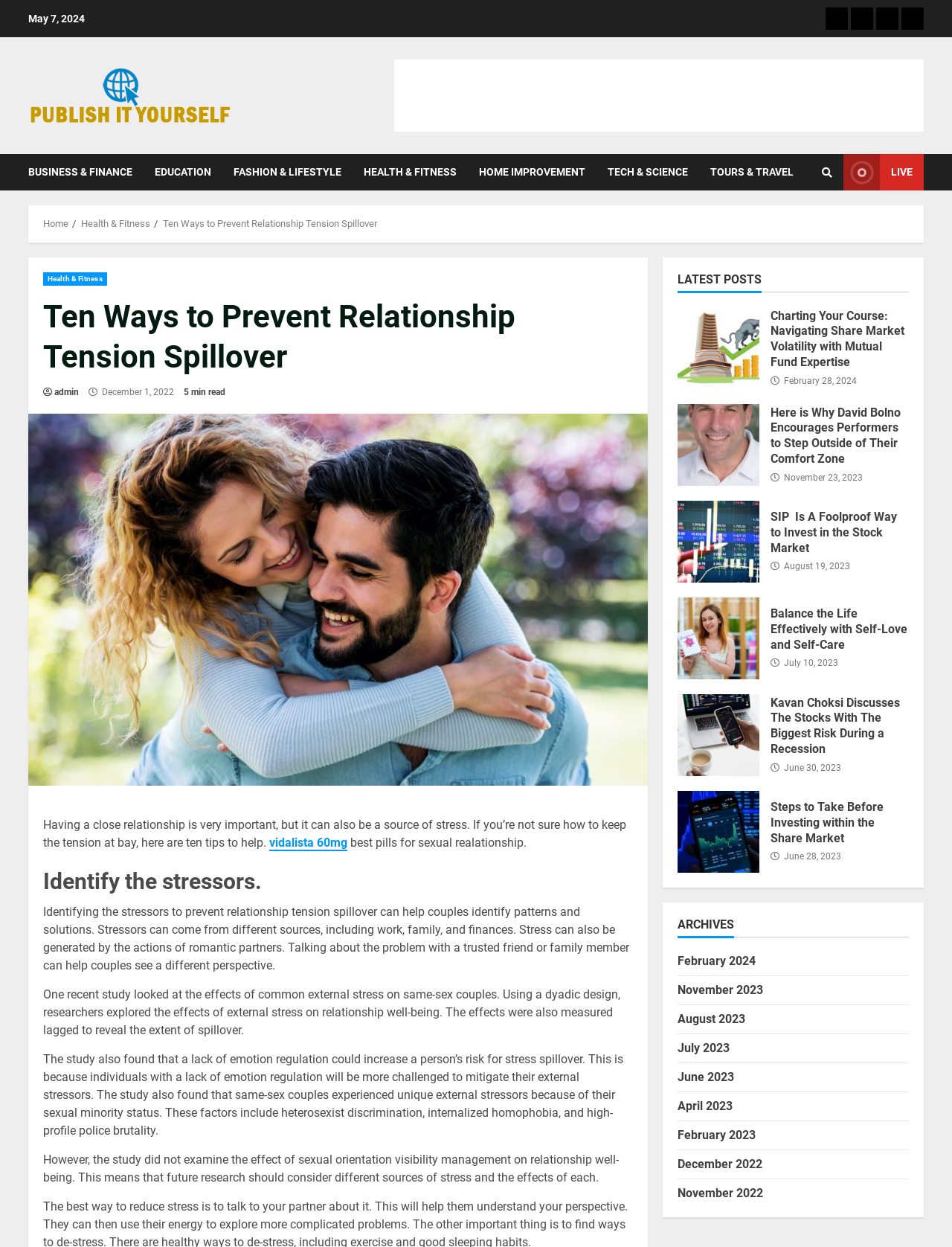What is the date of the article 'Ten Ways to Prevent Relationship Tension Spillover'?
Based on the image content, provide your answer in one word or a short phrase.

December 1, 2022